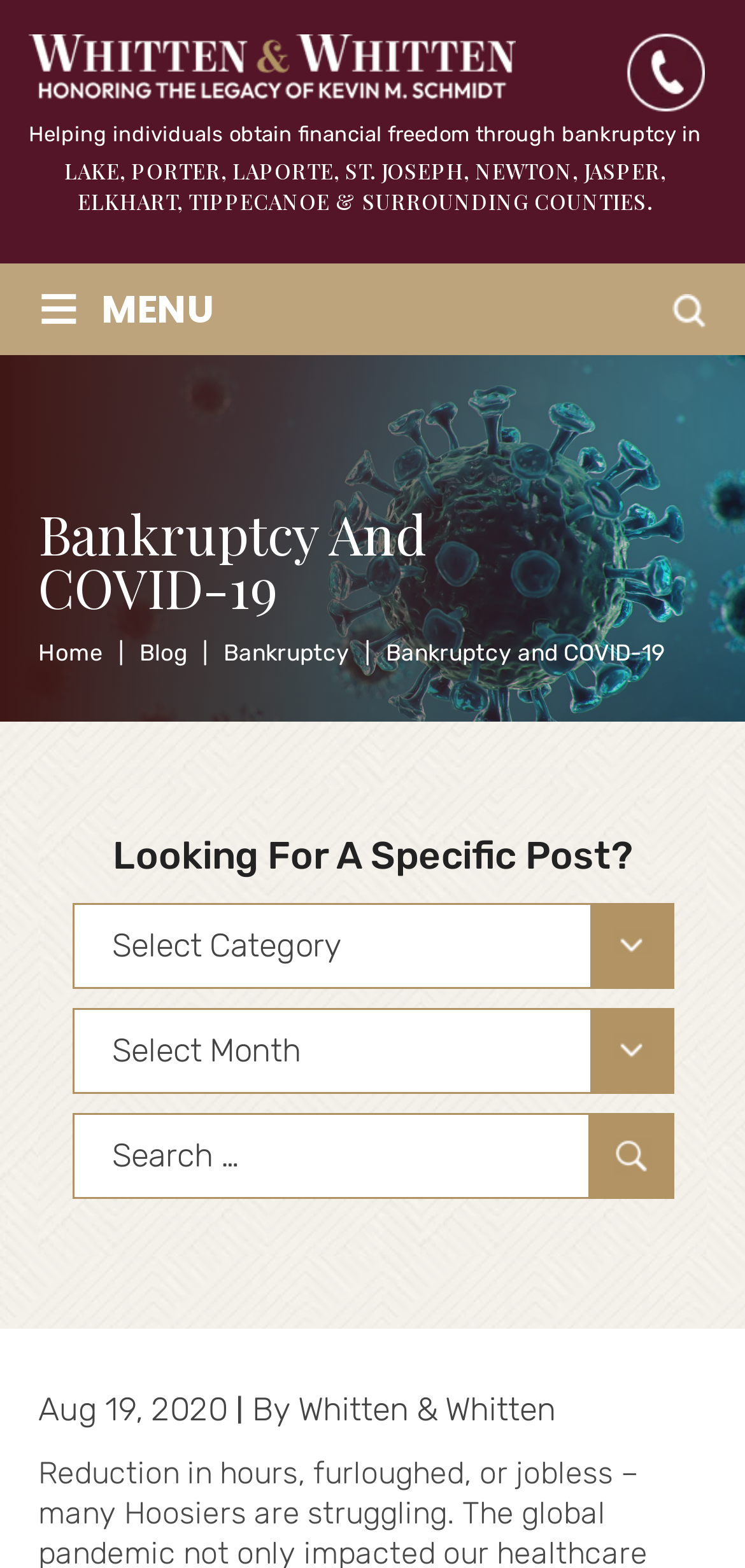Using the format (top-left x, top-left y, bottom-right x, bottom-right y), and given the element description, identify the bounding box coordinates within the screenshot: (219) 763-6012

[0.838, 0.021, 0.946, 0.072]